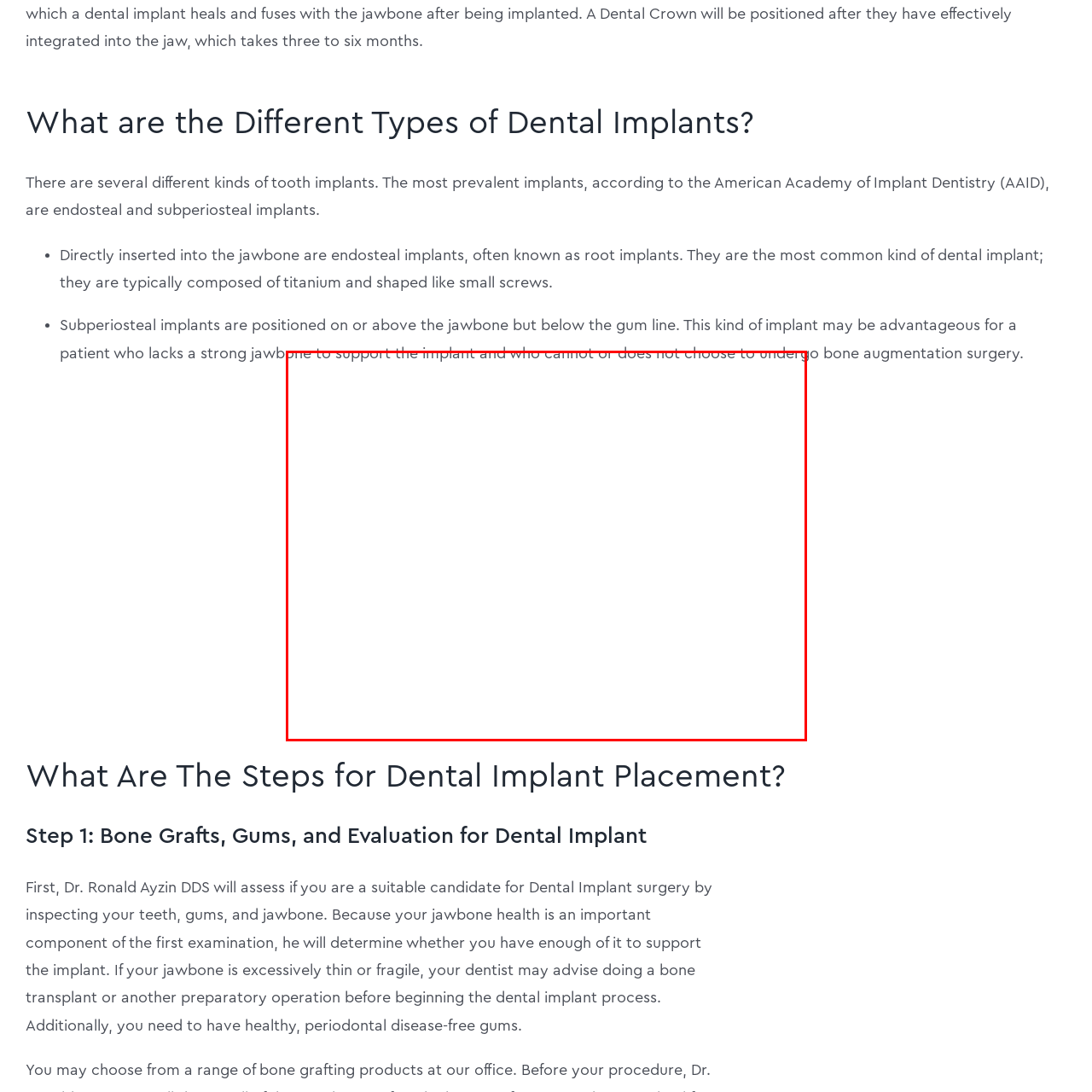What is the purpose of the video in the image?
Focus on the section of the image outlined in red and give a thorough answer to the question.

The video in the image serves as a resource for individuals seeking a deeper understanding of the dental implant process, providing an educational experience through audiovisual means, which implies that its purpose is to educate or inform viewers about dental implants.